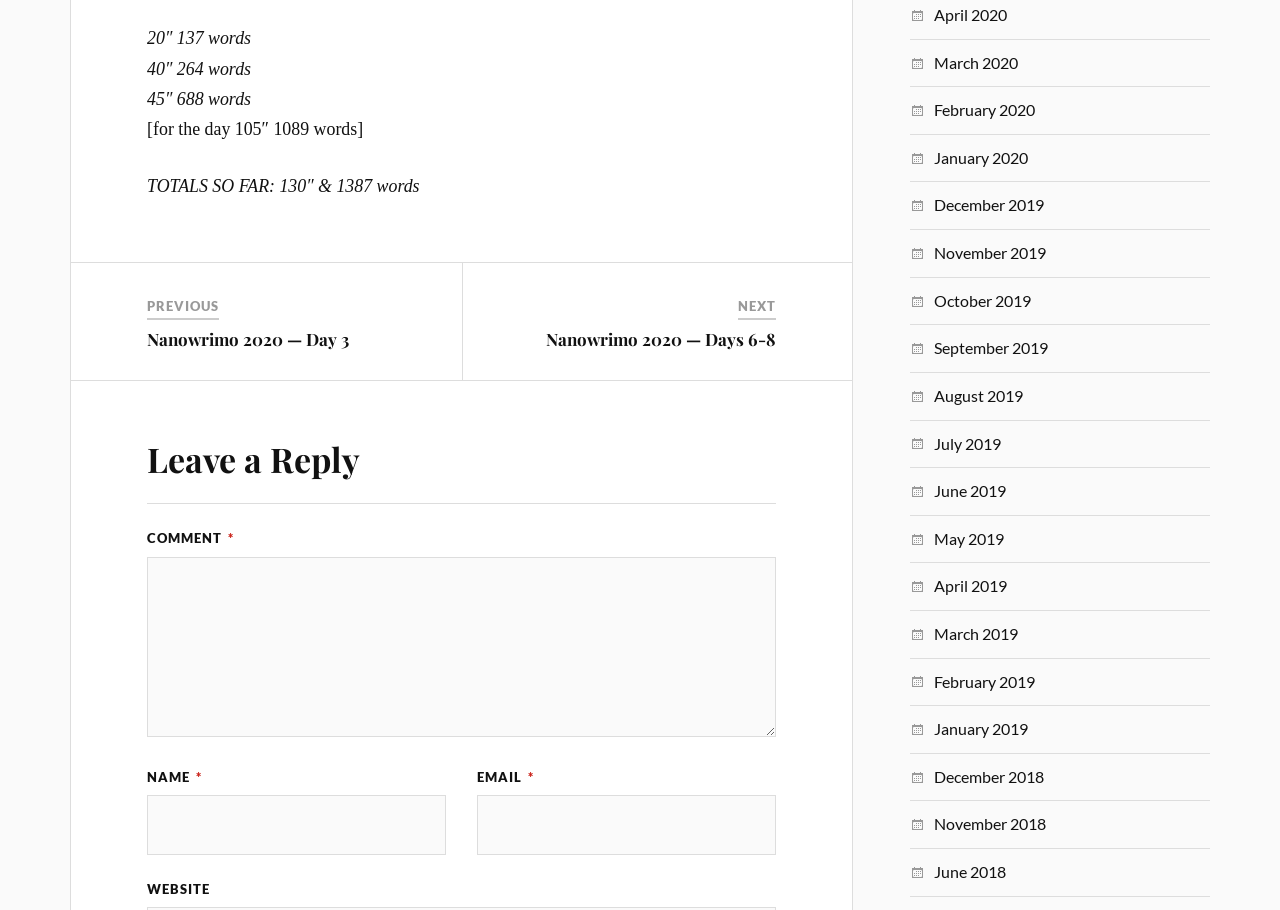Locate the bounding box coordinates of the clickable part needed for the task: "Enter a comment".

[0.115, 0.612, 0.606, 0.809]